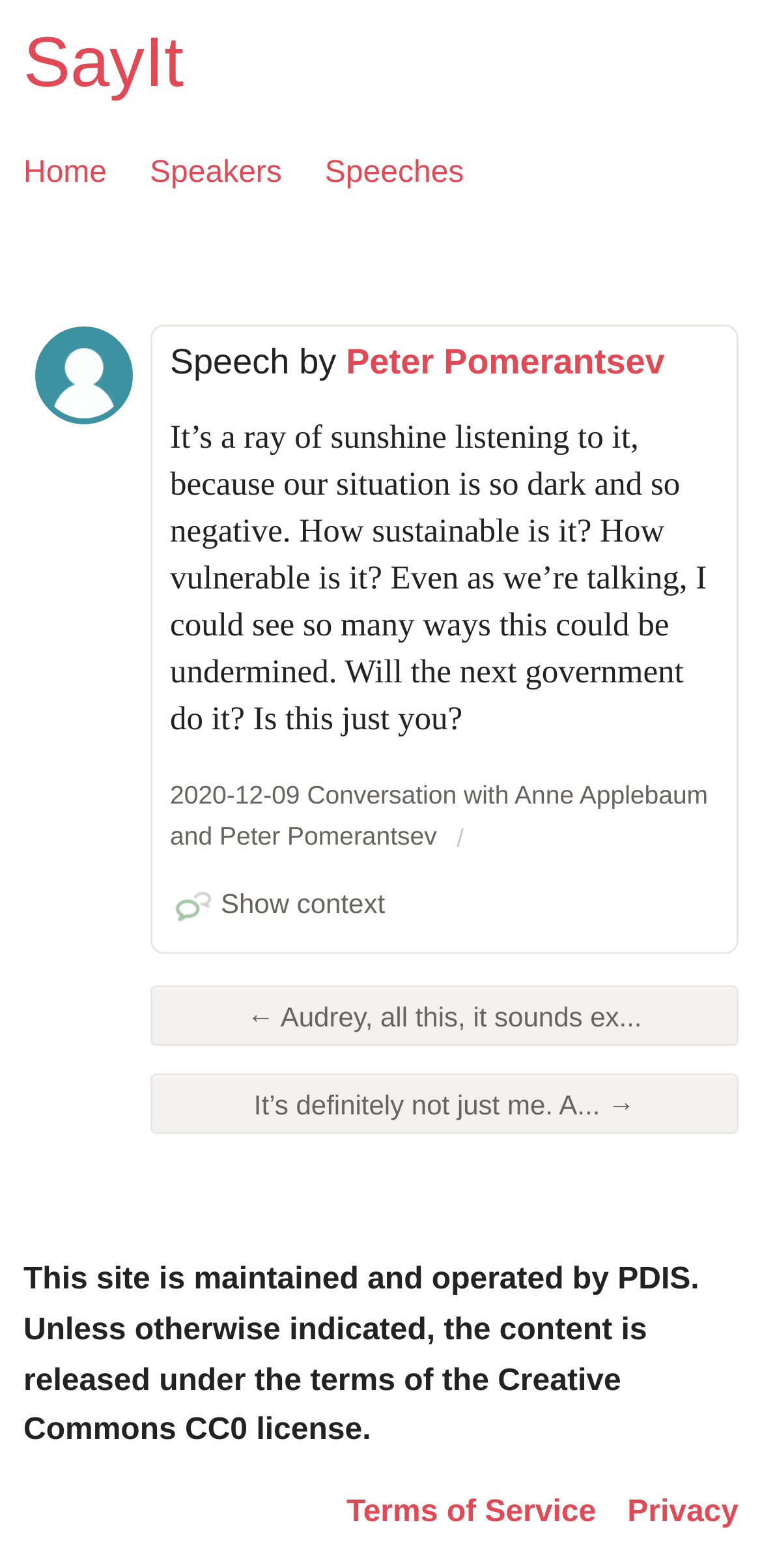Determine the bounding box coordinates of the element that should be clicked to execute the following command: "go to home page".

[0.031, 0.094, 0.14, 0.126]